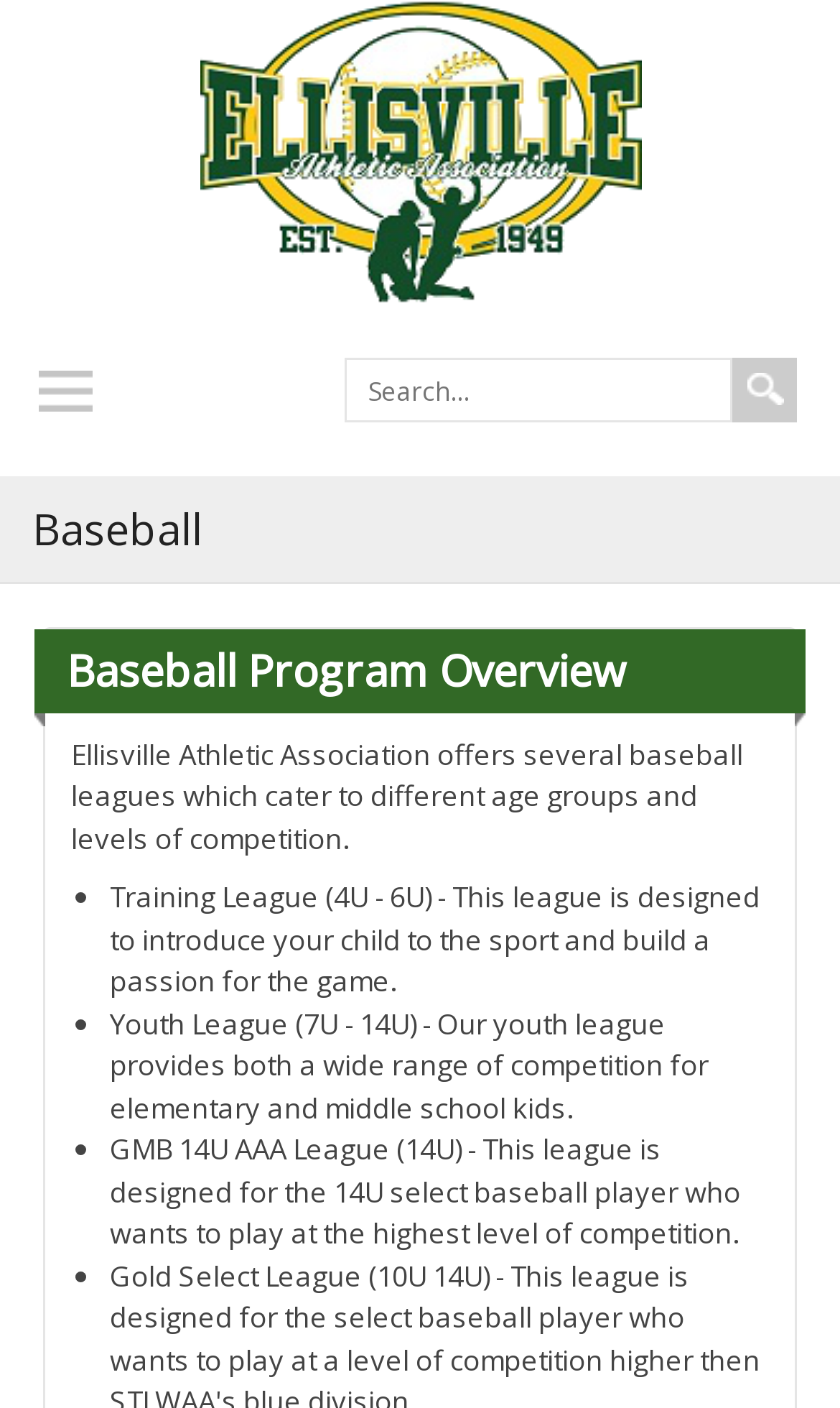What is the purpose of the Training League?
From the image, respond using a single word or phrase.

Introduce children to baseball